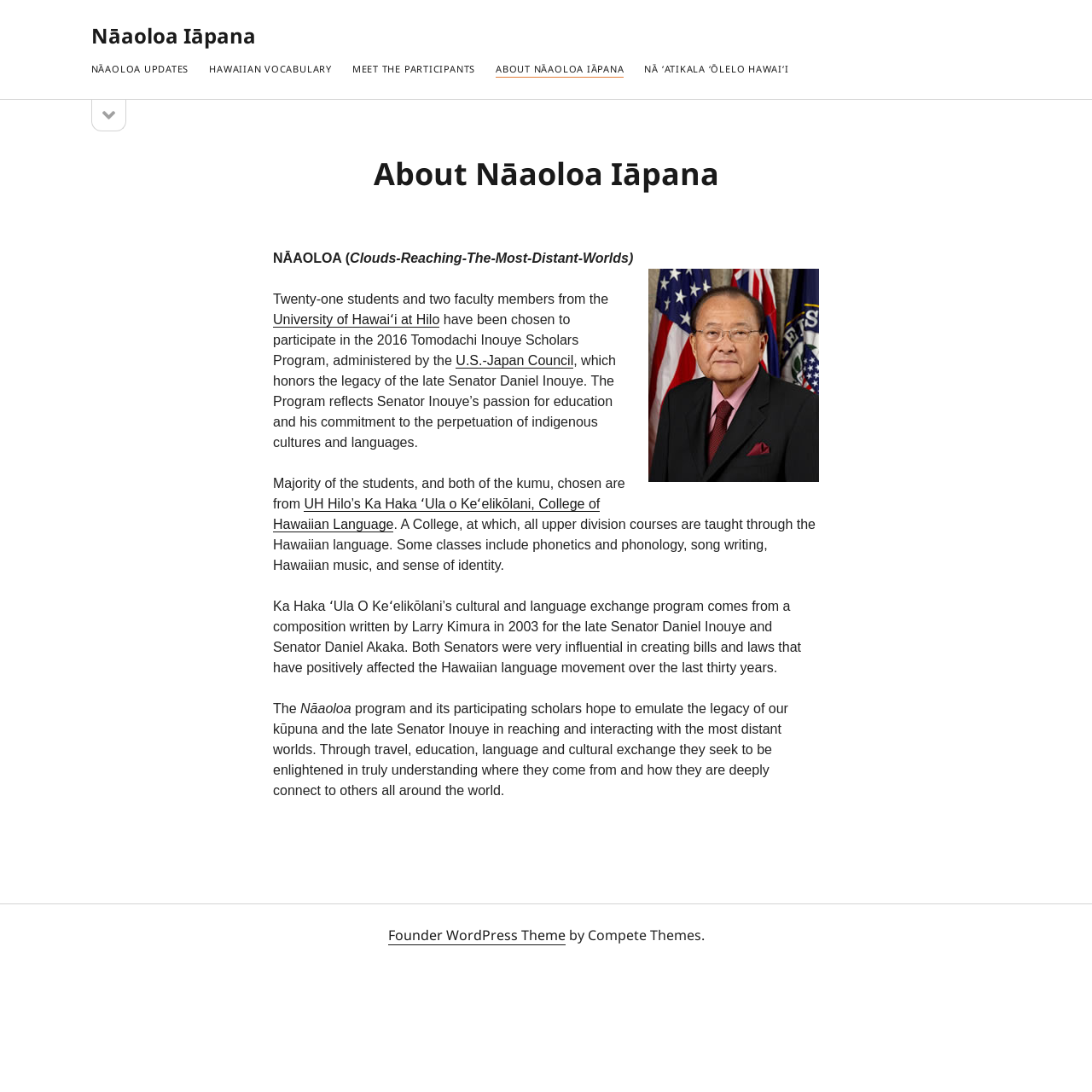Please identify the bounding box coordinates for the region that you need to click to follow this instruction: "Contact the team through email".

[0.733, 0.249, 0.825, 0.261]